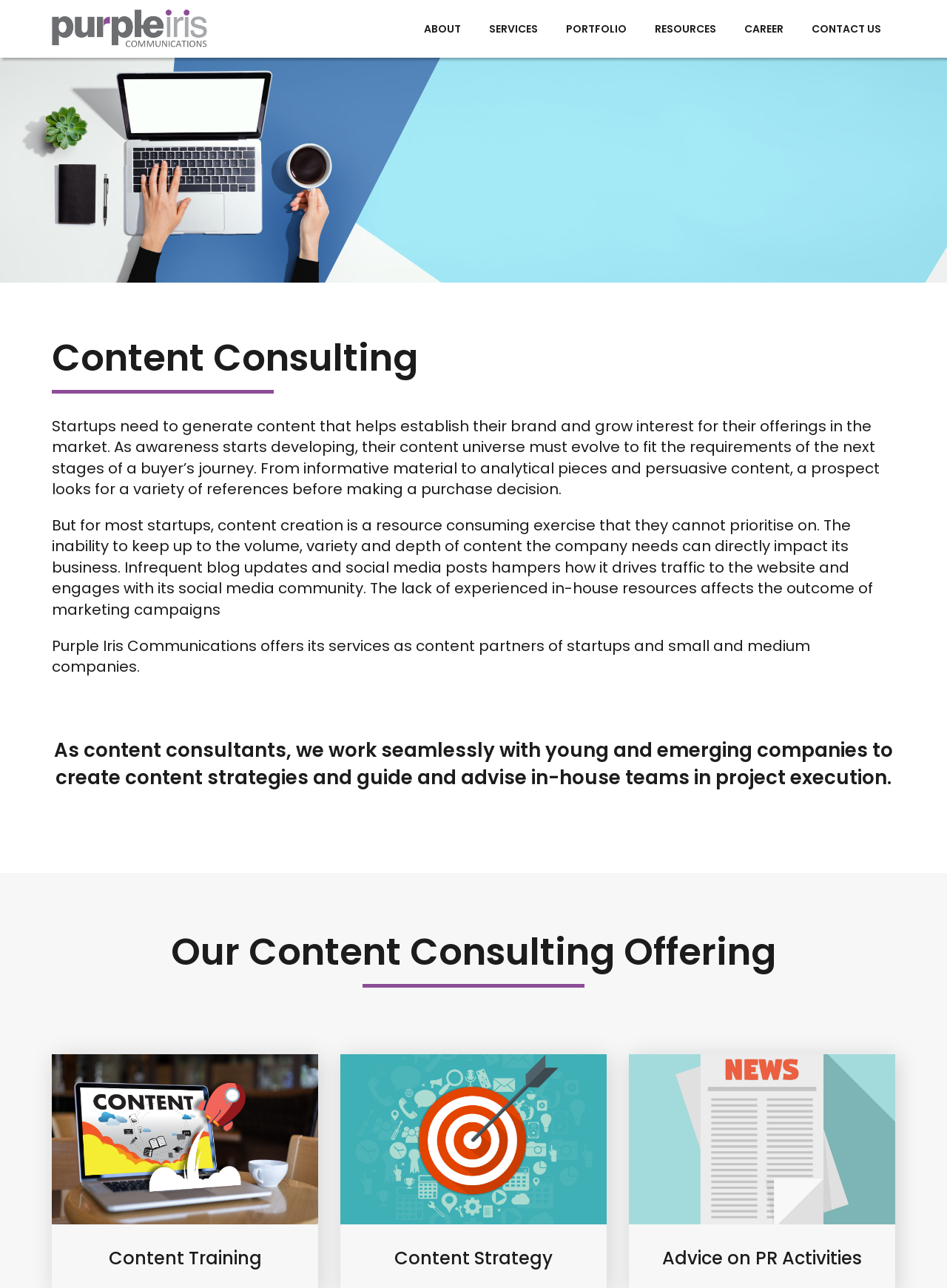Please answer the following question using a single word or phrase: 
What is the purpose of content creation for startups?

Establish brand and grow interest